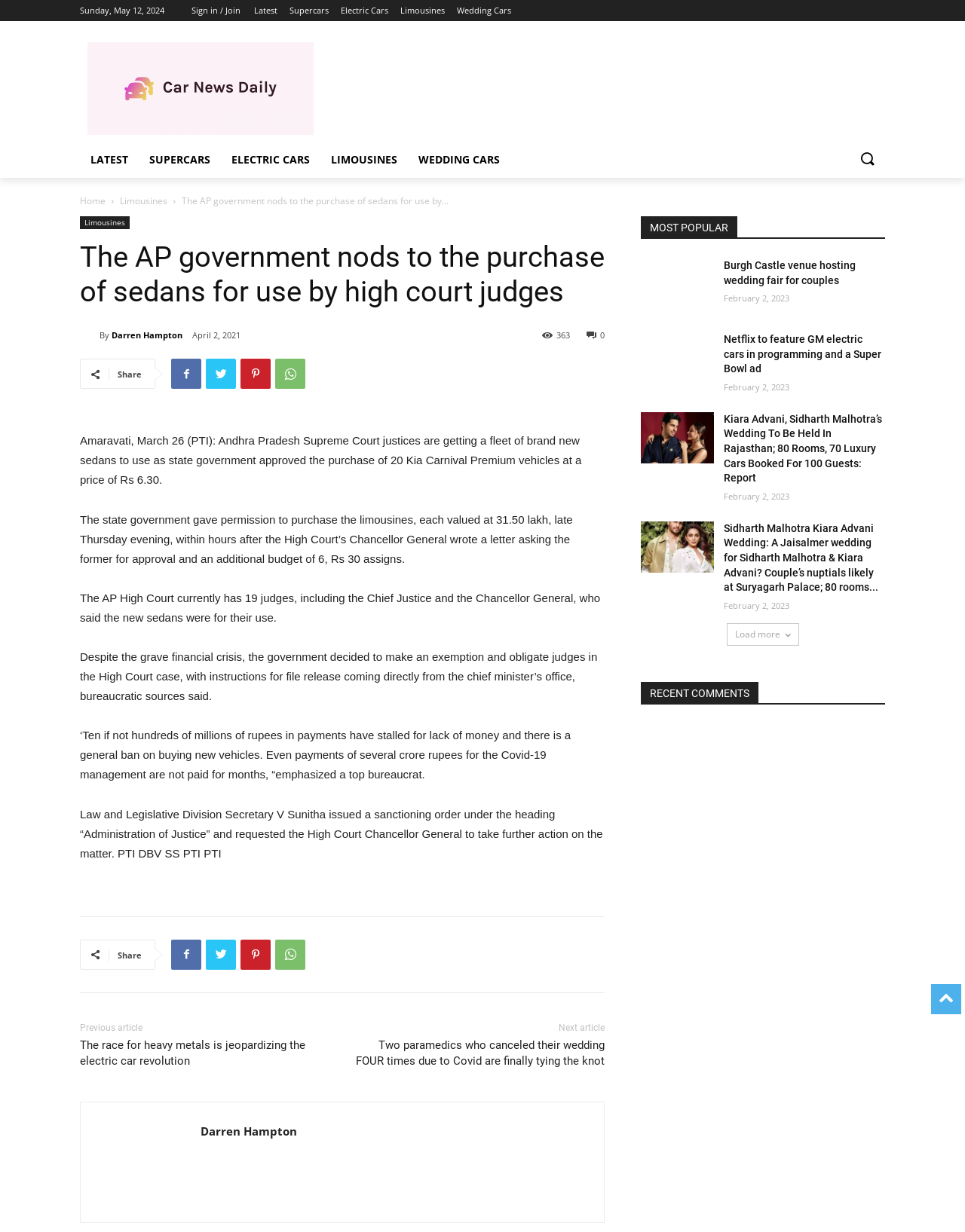What is the date of the article?
Using the details from the image, give an elaborate explanation to answer the question.

I found the date of the article by looking at the time element with the text 'April 2, 2021' which is located below the author's name.